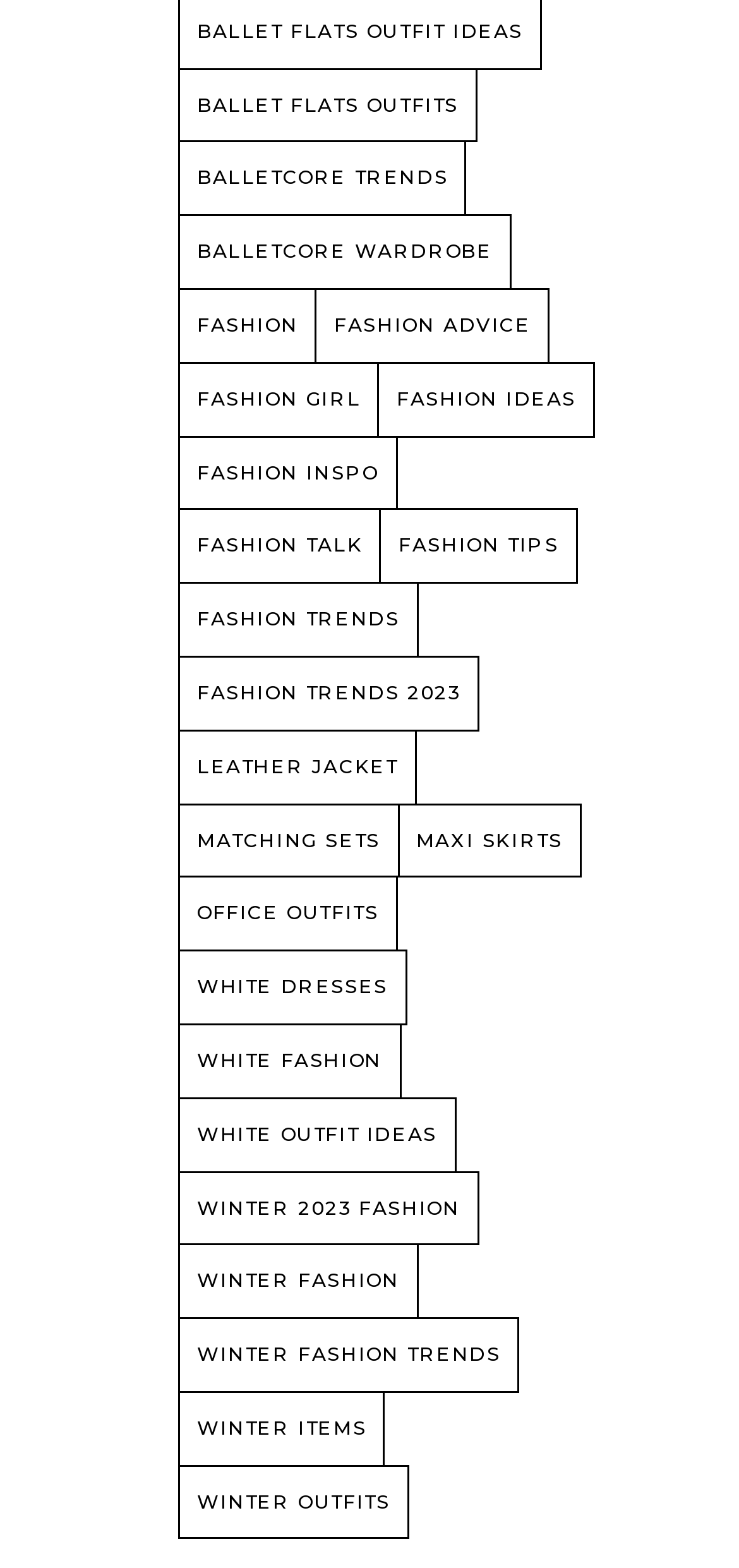How many links are related to fashion trends?
Using the visual information, respond with a single word or phrase.

3